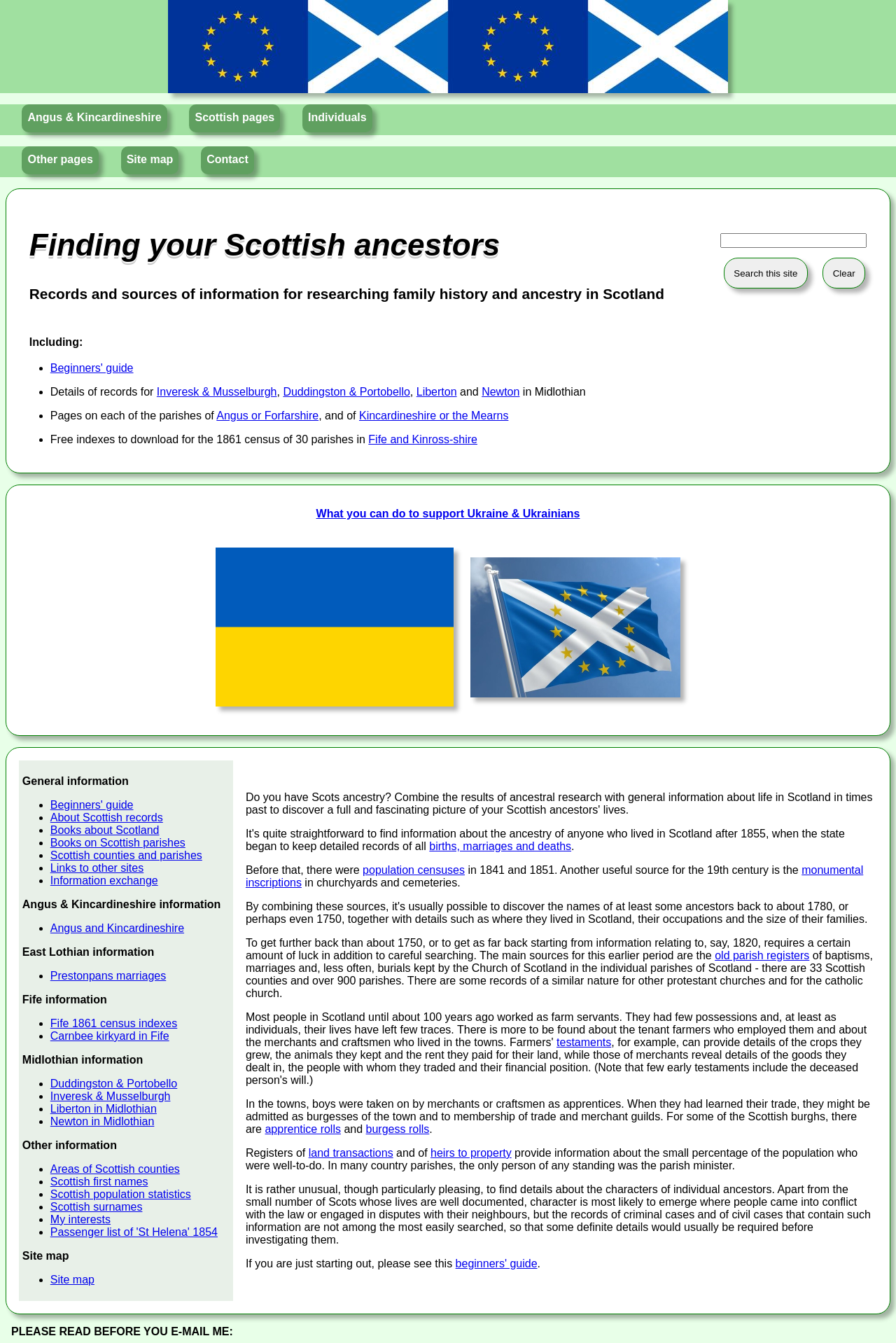Locate the bounding box coordinates of the clickable area needed to fulfill the instruction: "View Site map".

[0.135, 0.109, 0.199, 0.13]